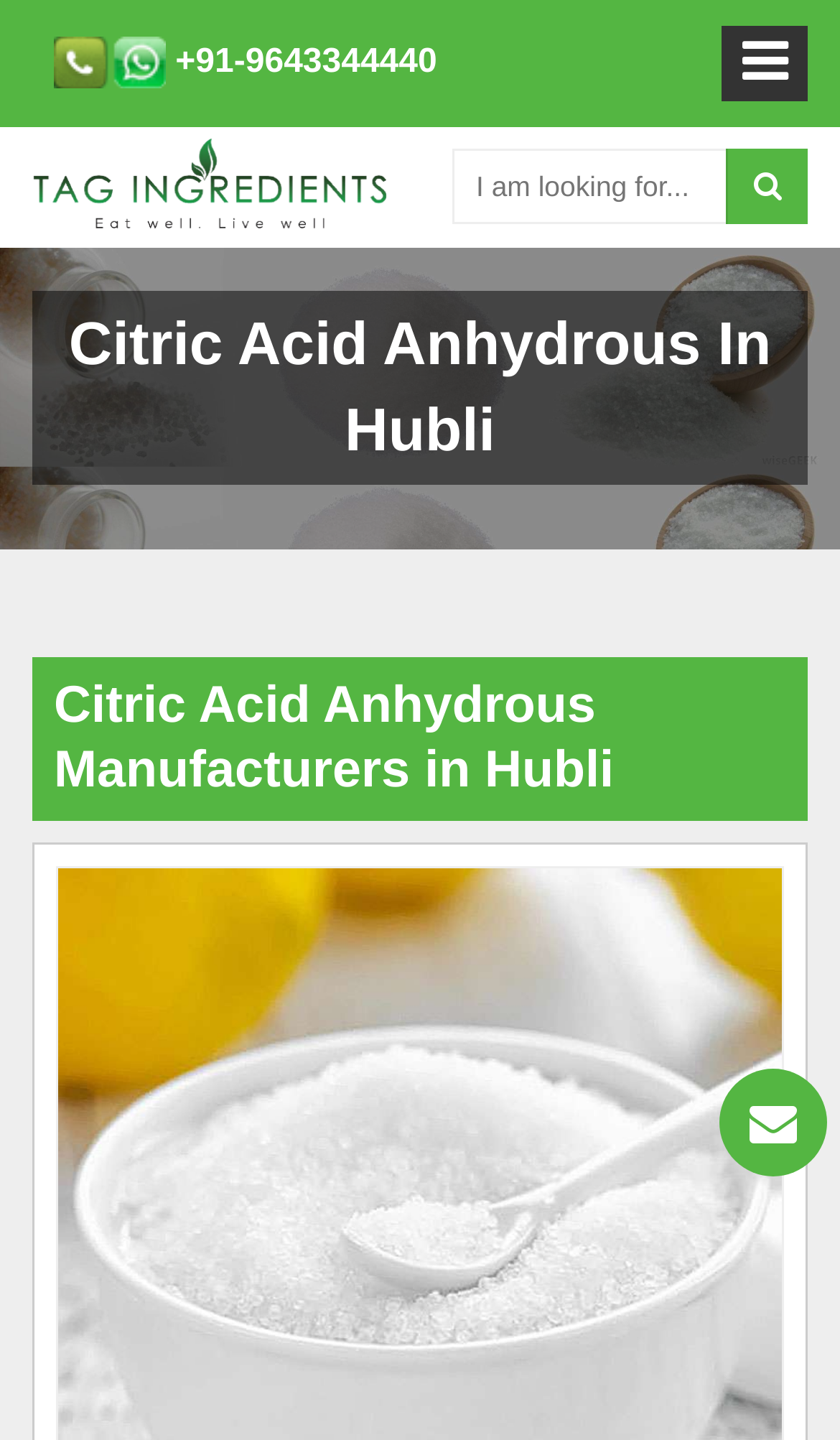Predict the bounding box for the UI component with the following description: "+91-9643344440".

[0.064, 0.025, 0.52, 0.061]